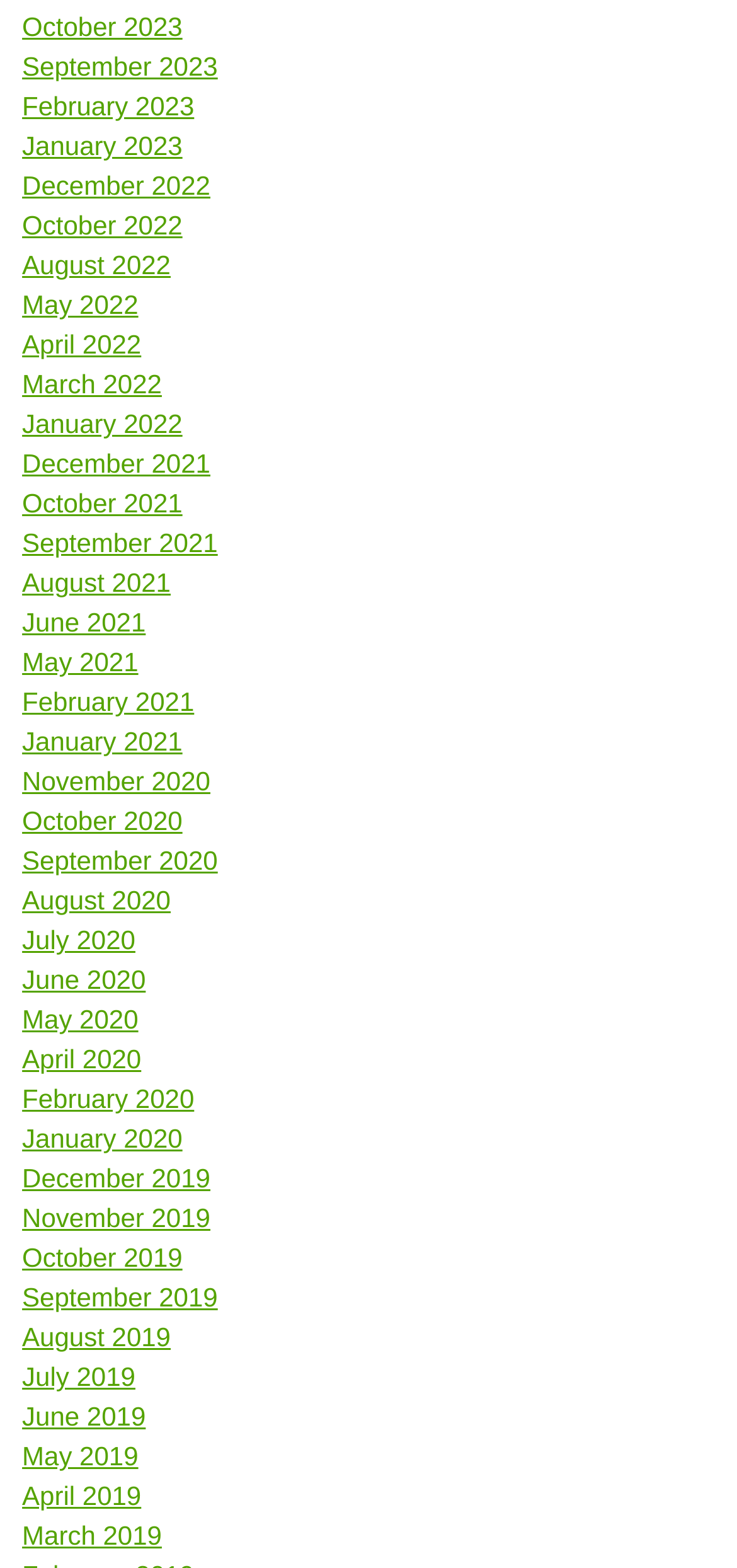Utilize the details in the image to give a detailed response to the question: How many months are listed from the year 2020?

I can count the number of links that correspond to months in the year 2020, which are October 2020, September 2020, August 2020, July 2020, June 2020, and May 2020. Therefore, there are 6 months listed from the year 2020.